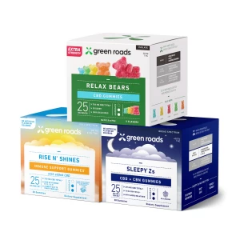What is the purpose of the 'Sleepy Zs' formulation?
Use the information from the screenshot to give a comprehensive response to the question.

The caption states that 'Sleepy Zs' is a formulation intended to promote restful sleep, making it a perfect companion for nighttime relaxation.